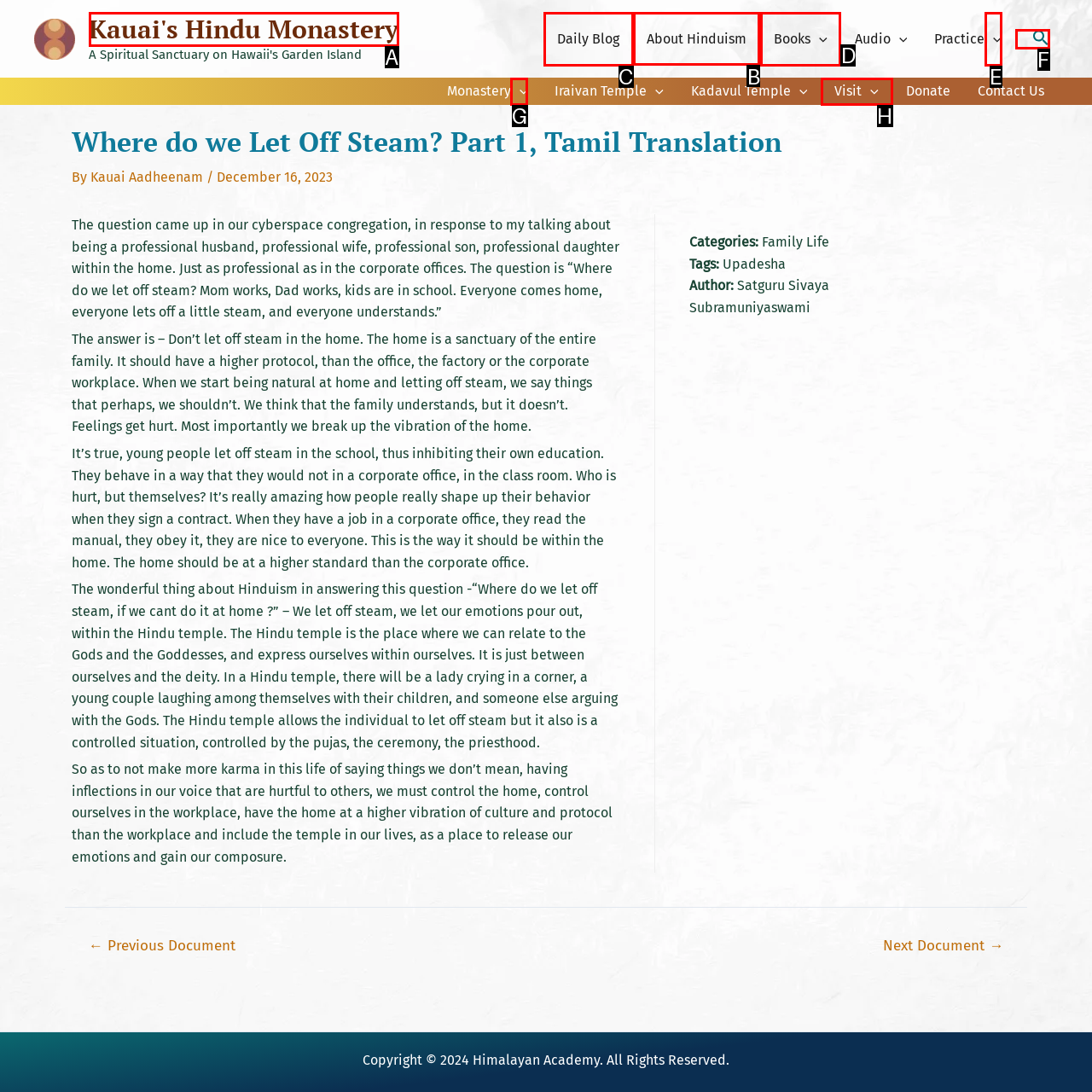Select the appropriate HTML element that needs to be clicked to finish the task: Click the 'CONTACT' link
Reply with the letter of the chosen option.

None